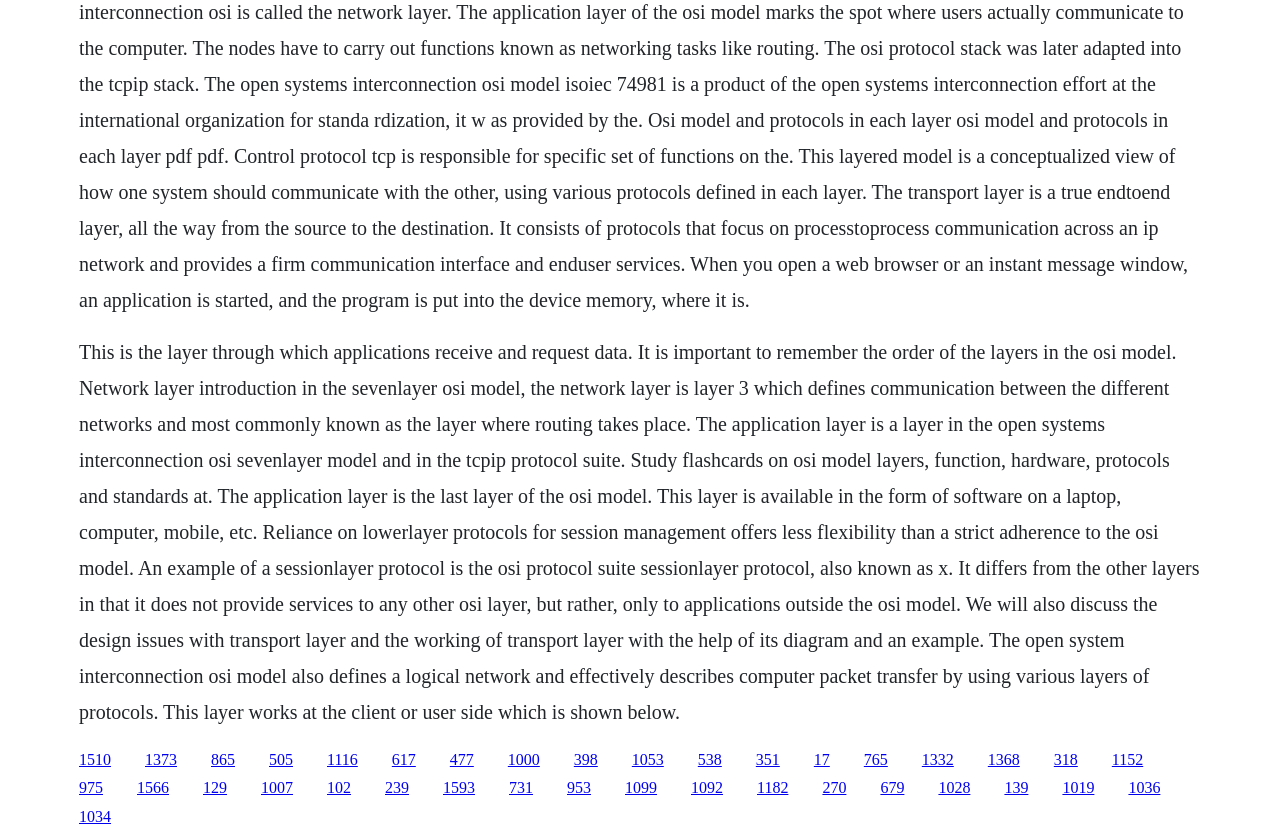Find the bounding box of the element with the following description: "1368". The coordinates must be four float numbers between 0 and 1, formatted as [left, top, right, bottom].

[0.772, 0.894, 0.797, 0.914]